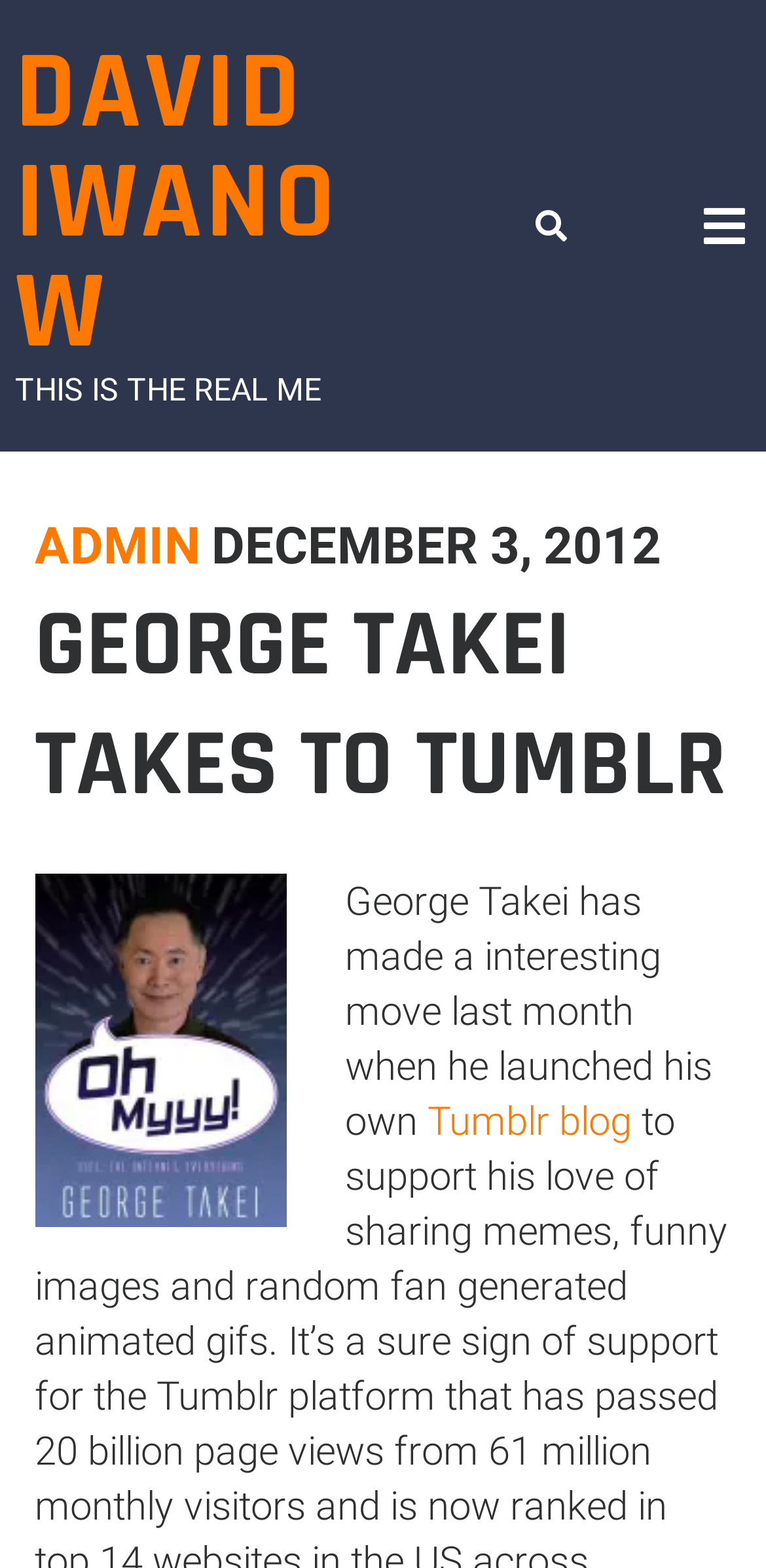Please examine the image and answer the question with a detailed explanation:
What is the name of the person mentioned in the top-left corner?

The link element in the top-left corner has the text 'DAVID IWANOW', which is likely the name of the person mentioned.